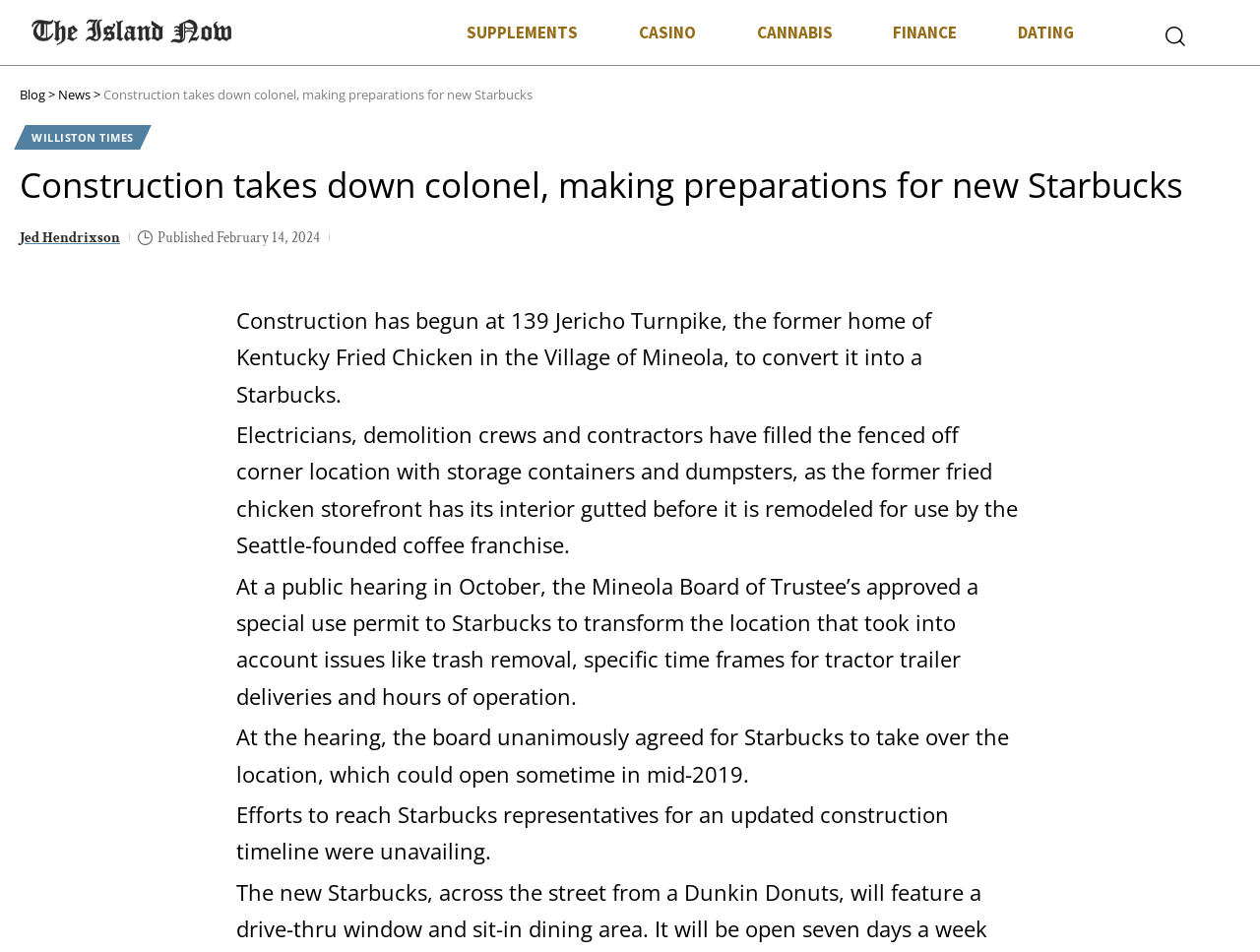What is being constructed at 139 Jericho Turnpike?
Provide a concise answer using a single word or phrase based on the image.

Starbucks